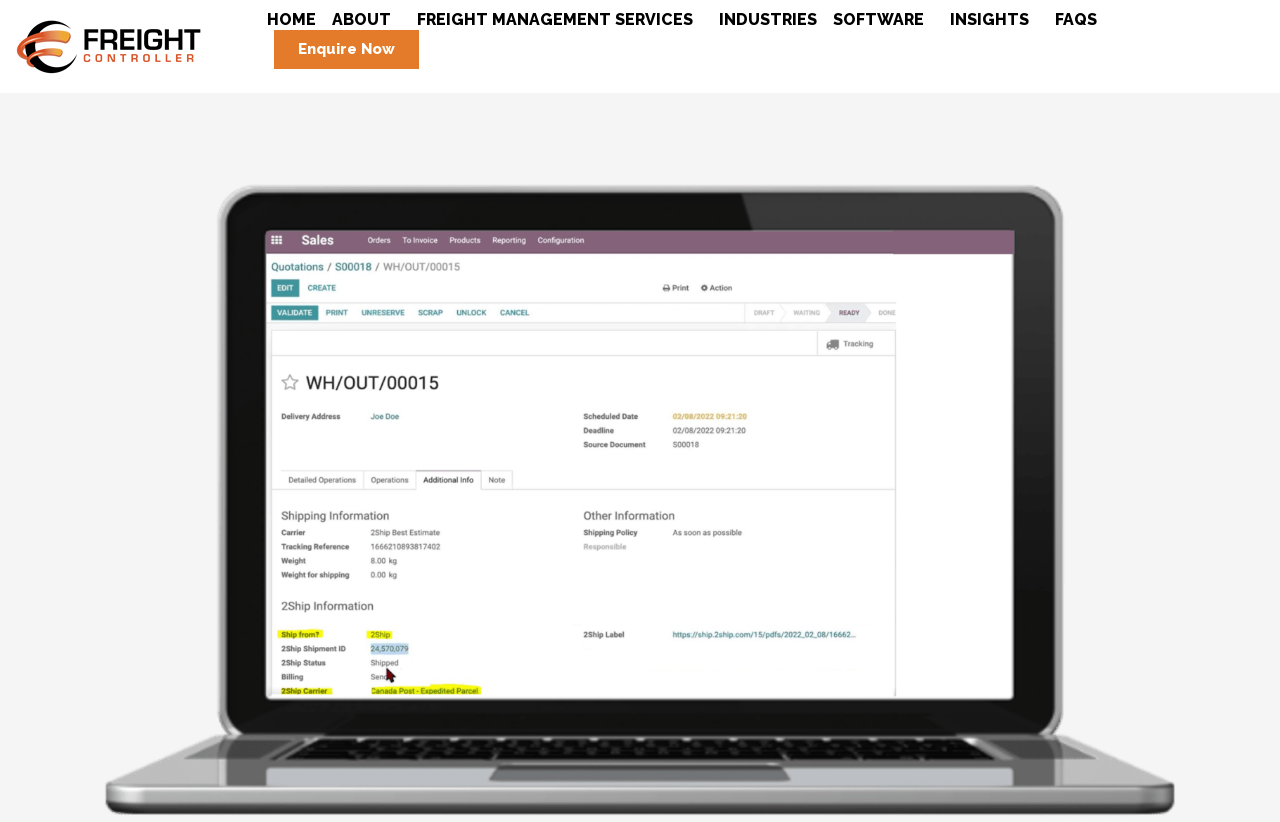How many images are there on the webpage?
Answer the question with just one word or phrase using the image.

1